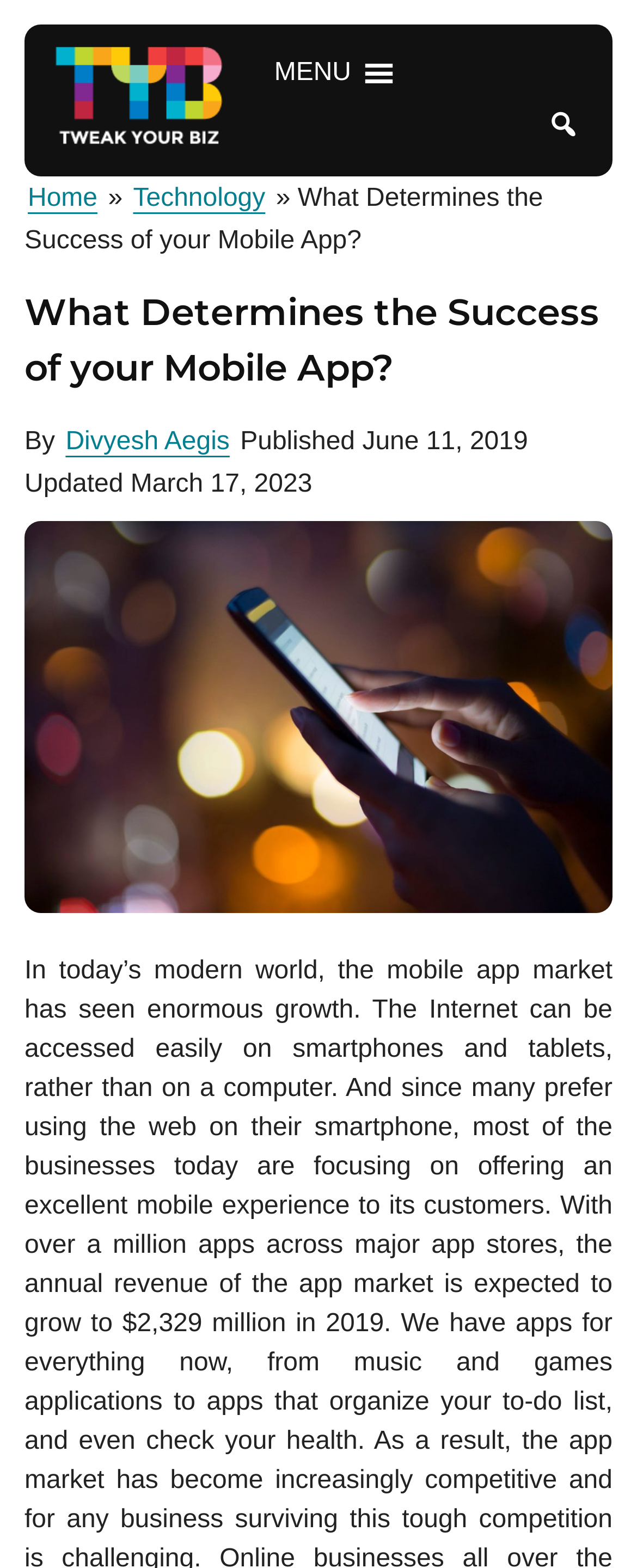Who is the author of the article?
Could you answer the question with a detailed and thorough explanation?

I found the author's name by looking at the section below the title, which contains the text 'By' followed by the author's name 'Divyesh Aegis', indicating that Divyesh Aegis is the author of the article.